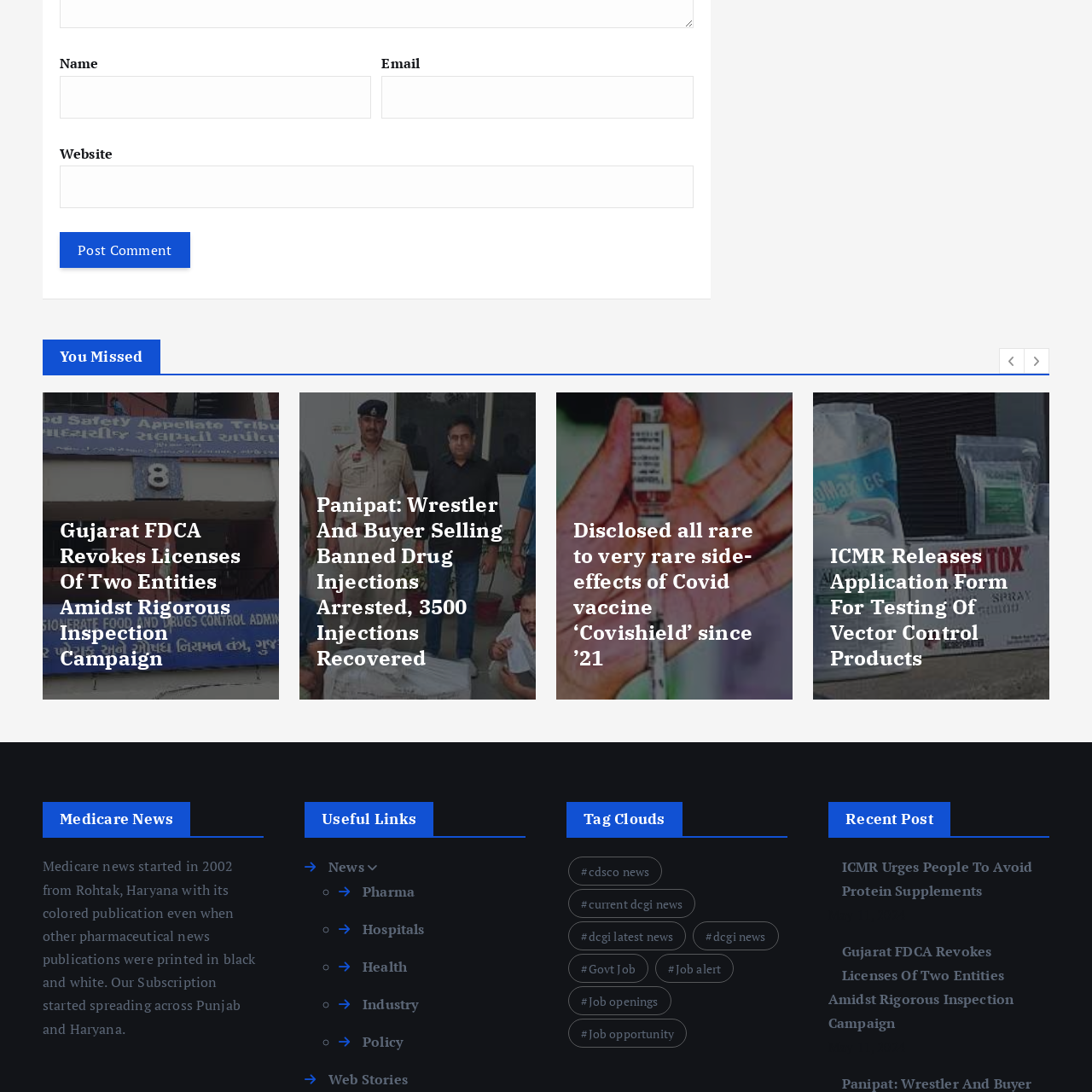Examine the picture highlighted with a red border, What is the purpose of the informational framework? Please respond with a single word or phrase.

Educating the public